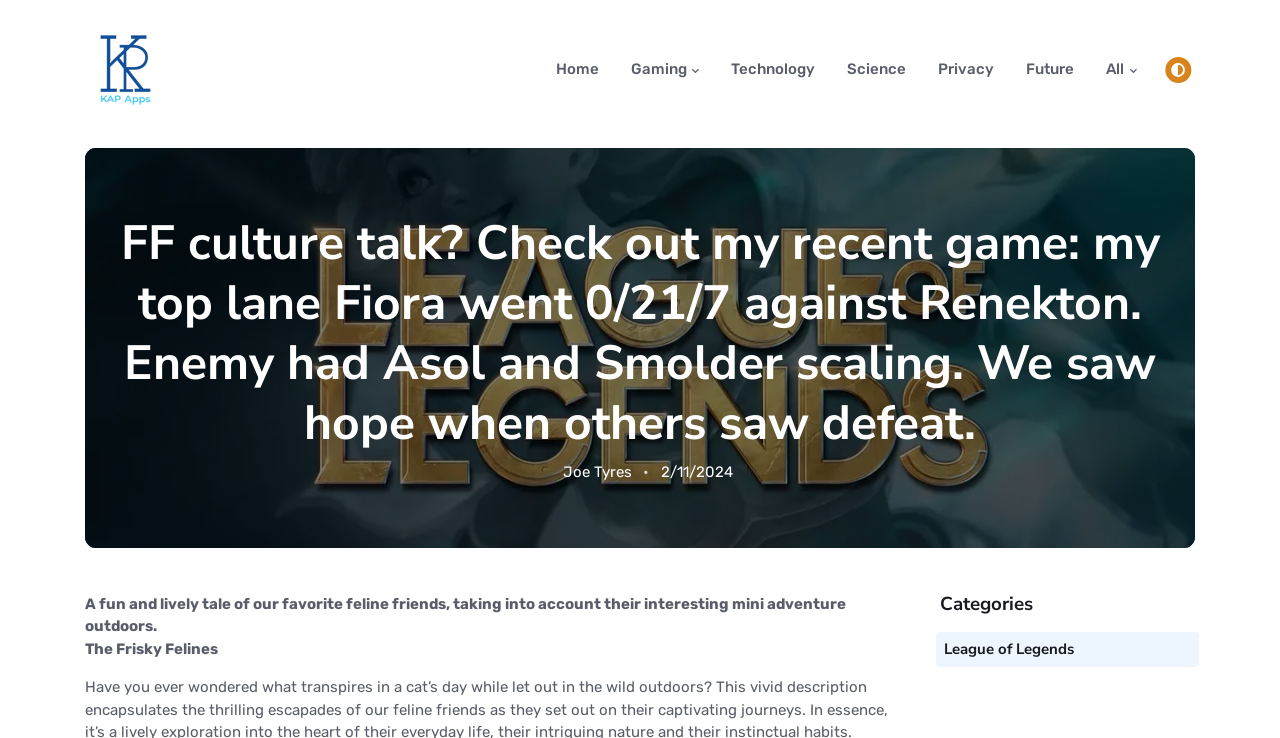Please give the bounding box coordinates of the area that should be clicked to fulfill the following instruction: "Go to the Home page". The coordinates should be in the format of four float numbers from 0 to 1, i.e., [left, top, right, bottom].

[0.422, 0.033, 0.48, 0.155]